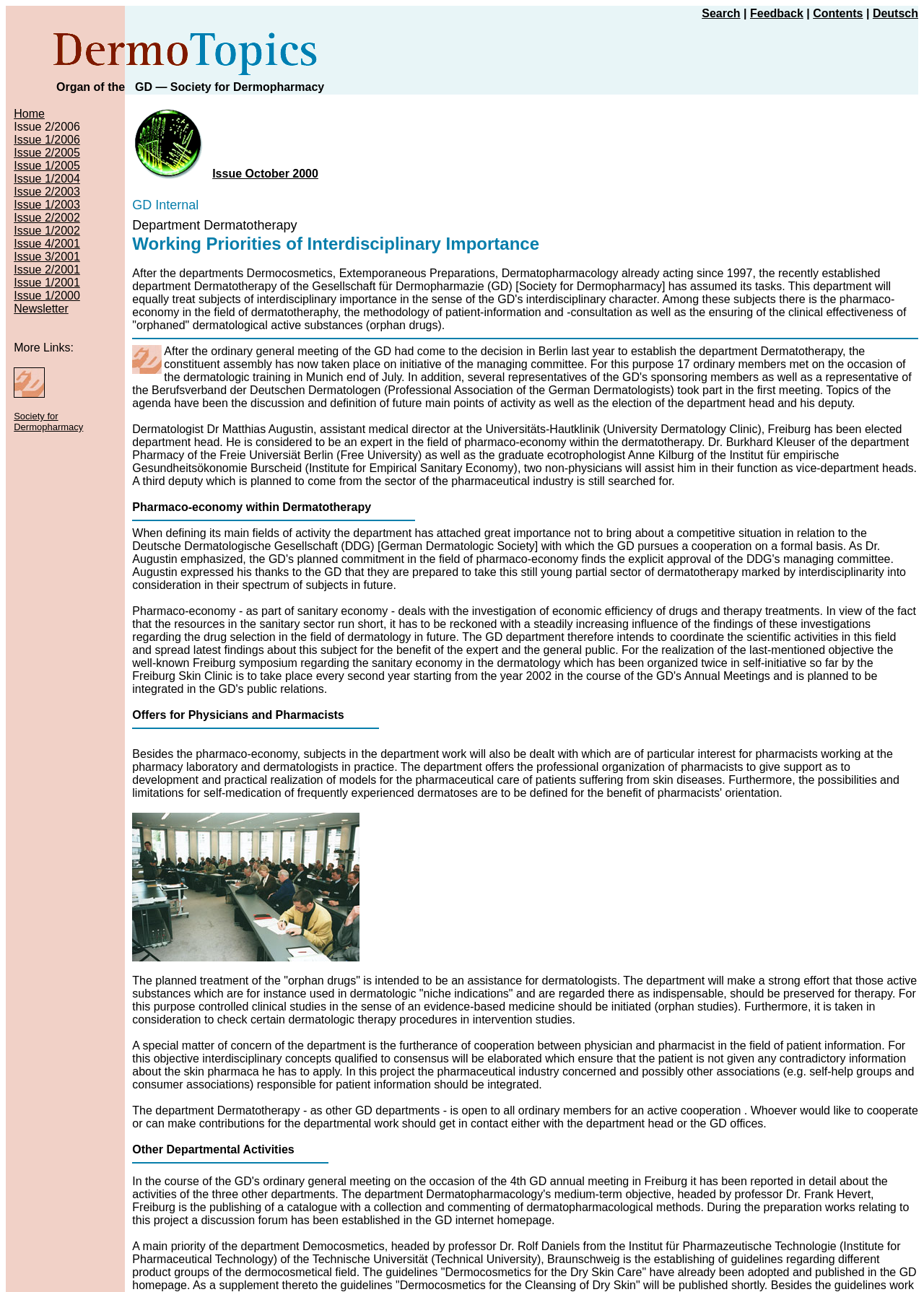Use a single word or phrase to answer the following:
How many issues are listed?

15